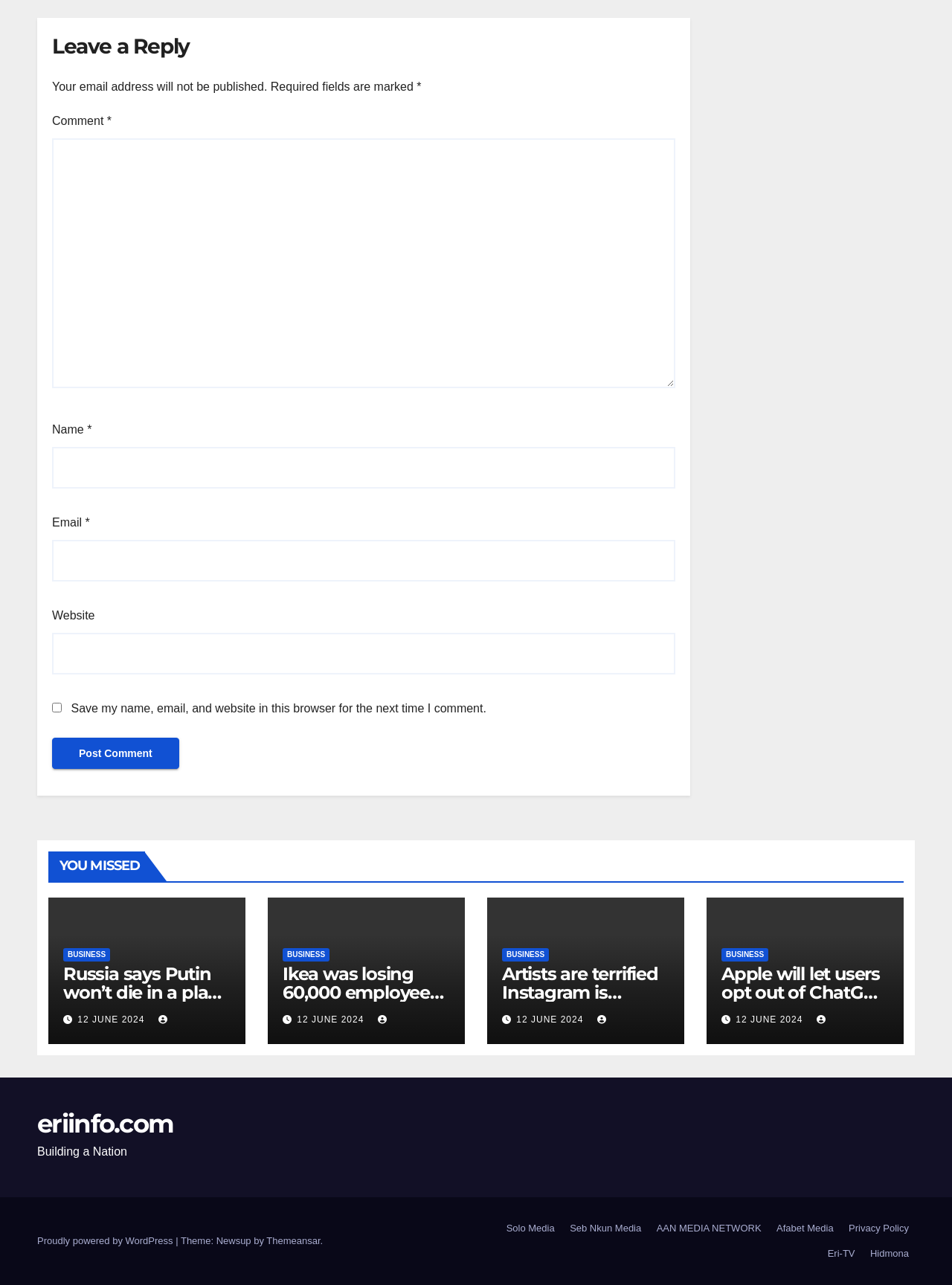Please provide a comprehensive answer to the question based on the screenshot: What is the topic of the article with the heading 'Russia says Putin won’t die in a plane crash because their domestic aircraft ‘are very reliable vehicles’'?

The heading 'Russia says Putin won’t die in a plane crash because their domestic aircraft ‘are very reliable vehicles’' suggests that the article is about Russia and its president Putin, specifically about the reliability of Russian domestic aircraft.